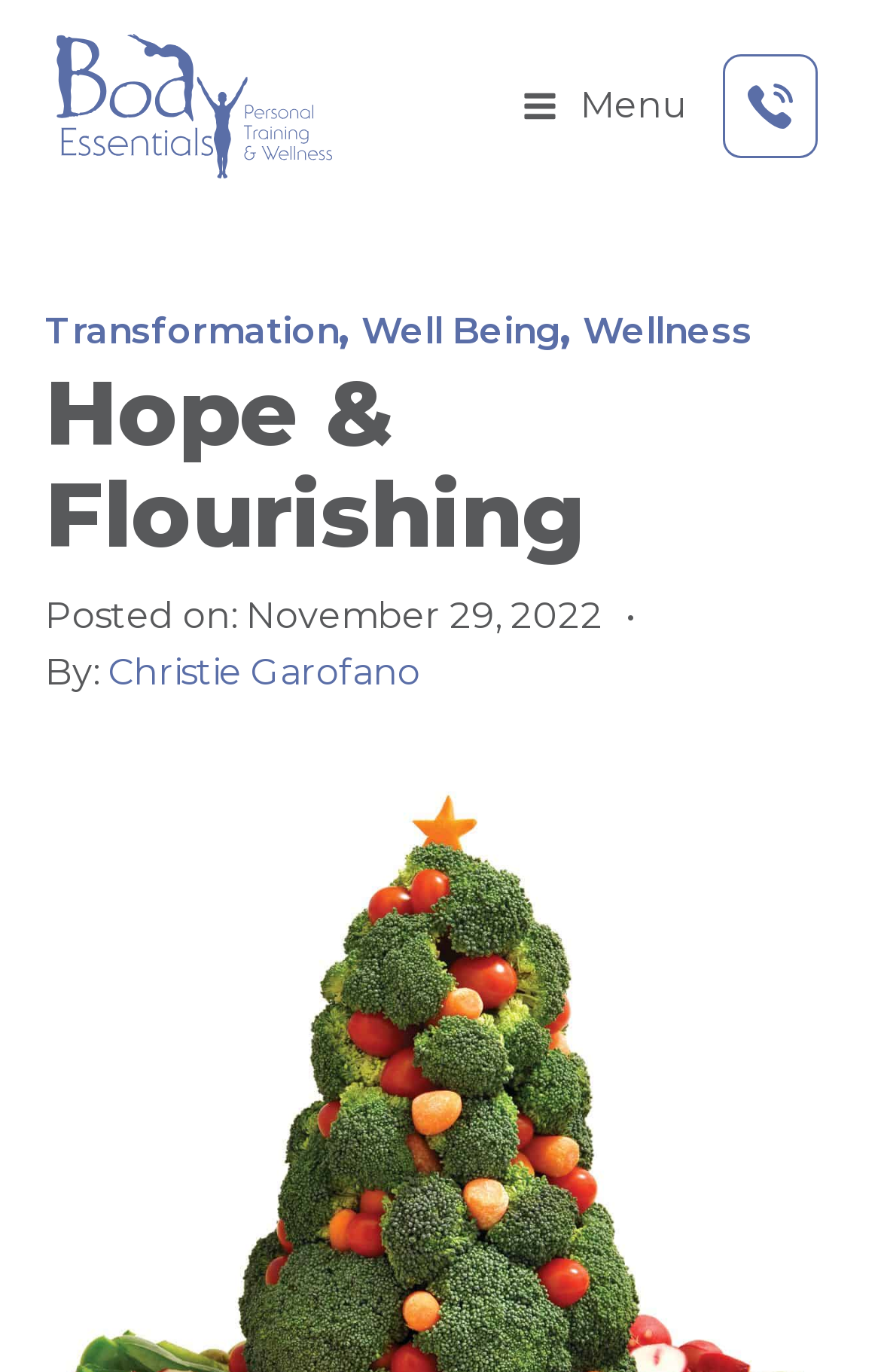Find the bounding box coordinates for the HTML element described in this sentence: "802-345-9644". Provide the coordinates as four float numbers between 0 and 1, in the format [left, top, right, bottom].

[0.821, 0.04, 0.928, 0.115]